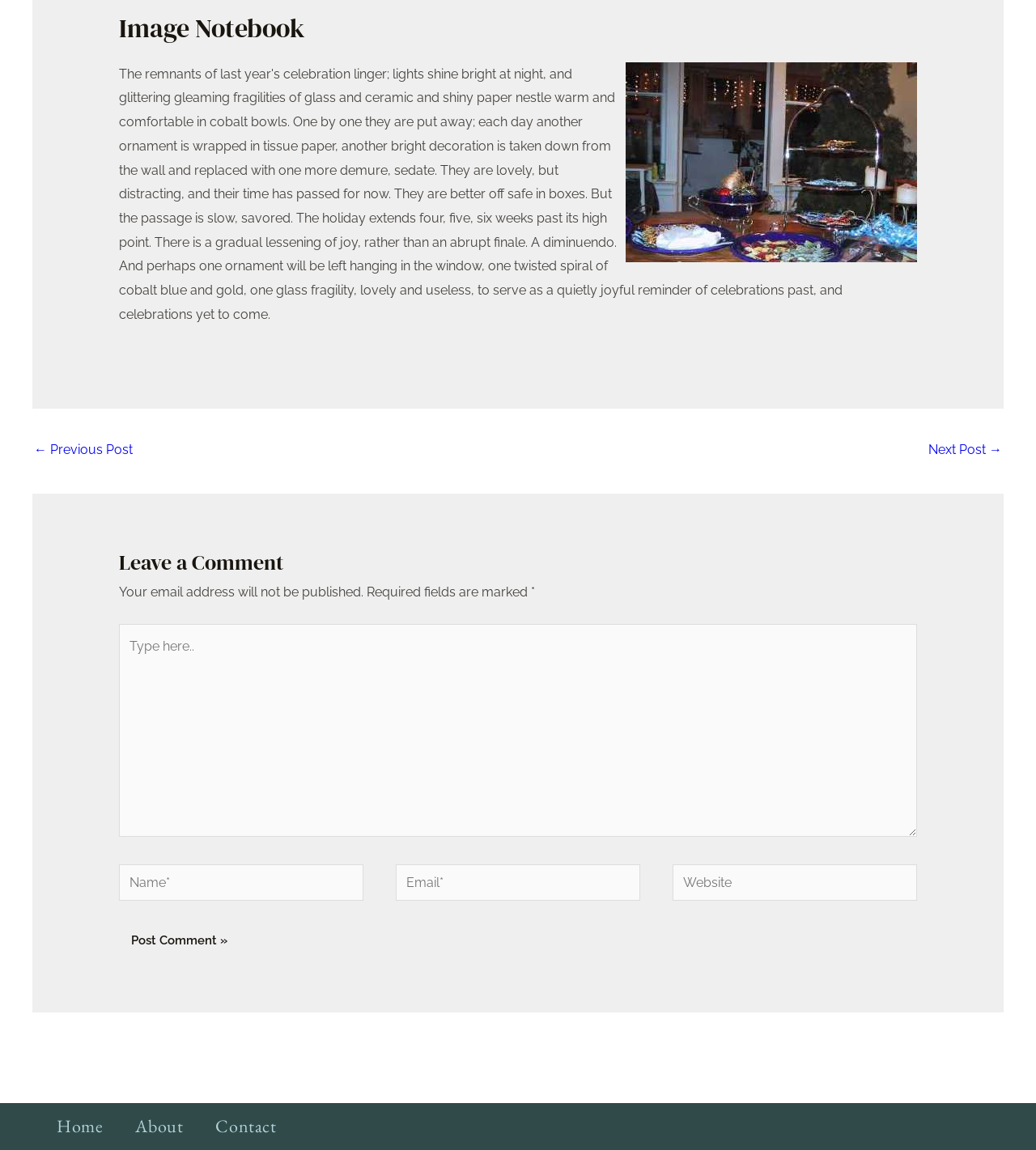Identify the bounding box for the UI element specified in this description: "Next Post →". The coordinates must be four float numbers between 0 and 1, formatted as [left, top, right, bottom].

[0.896, 0.379, 0.967, 0.406]